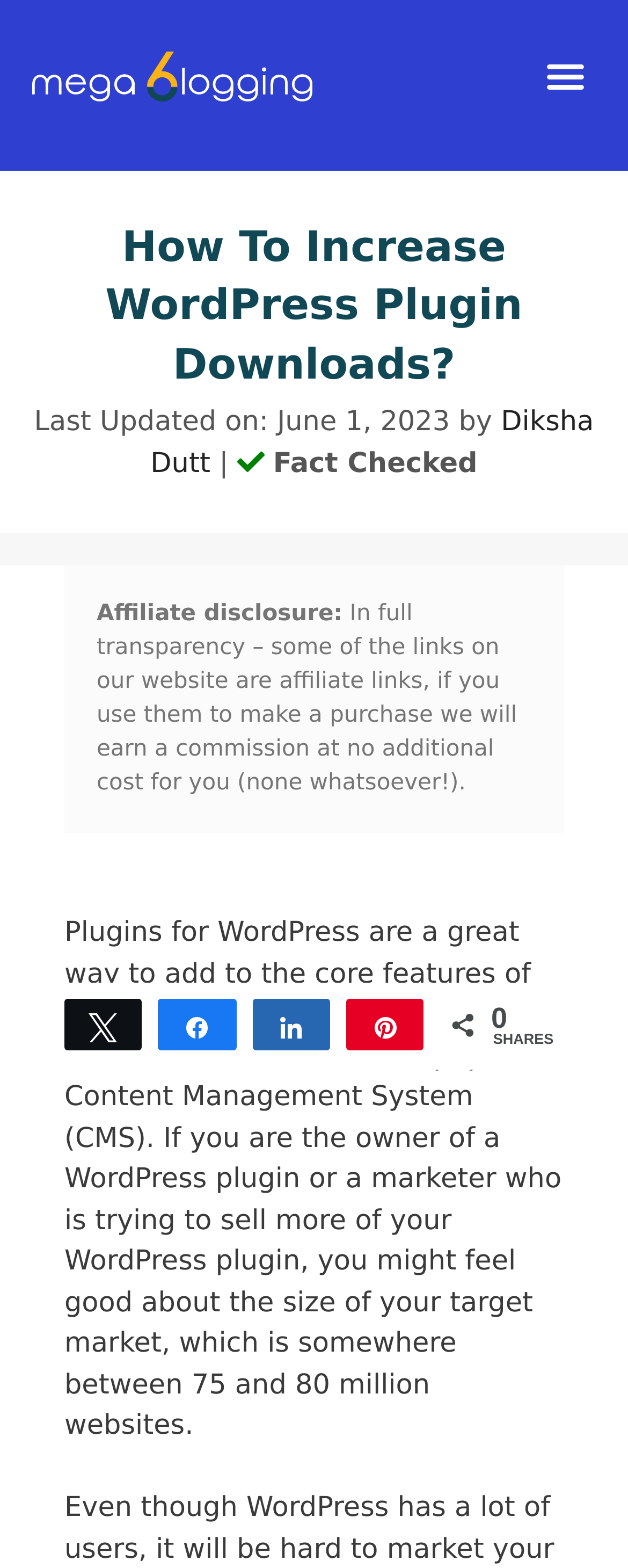What is the topic of the webpage?
Based on the screenshot, provide your answer in one word or phrase.

WordPress plugin downloads